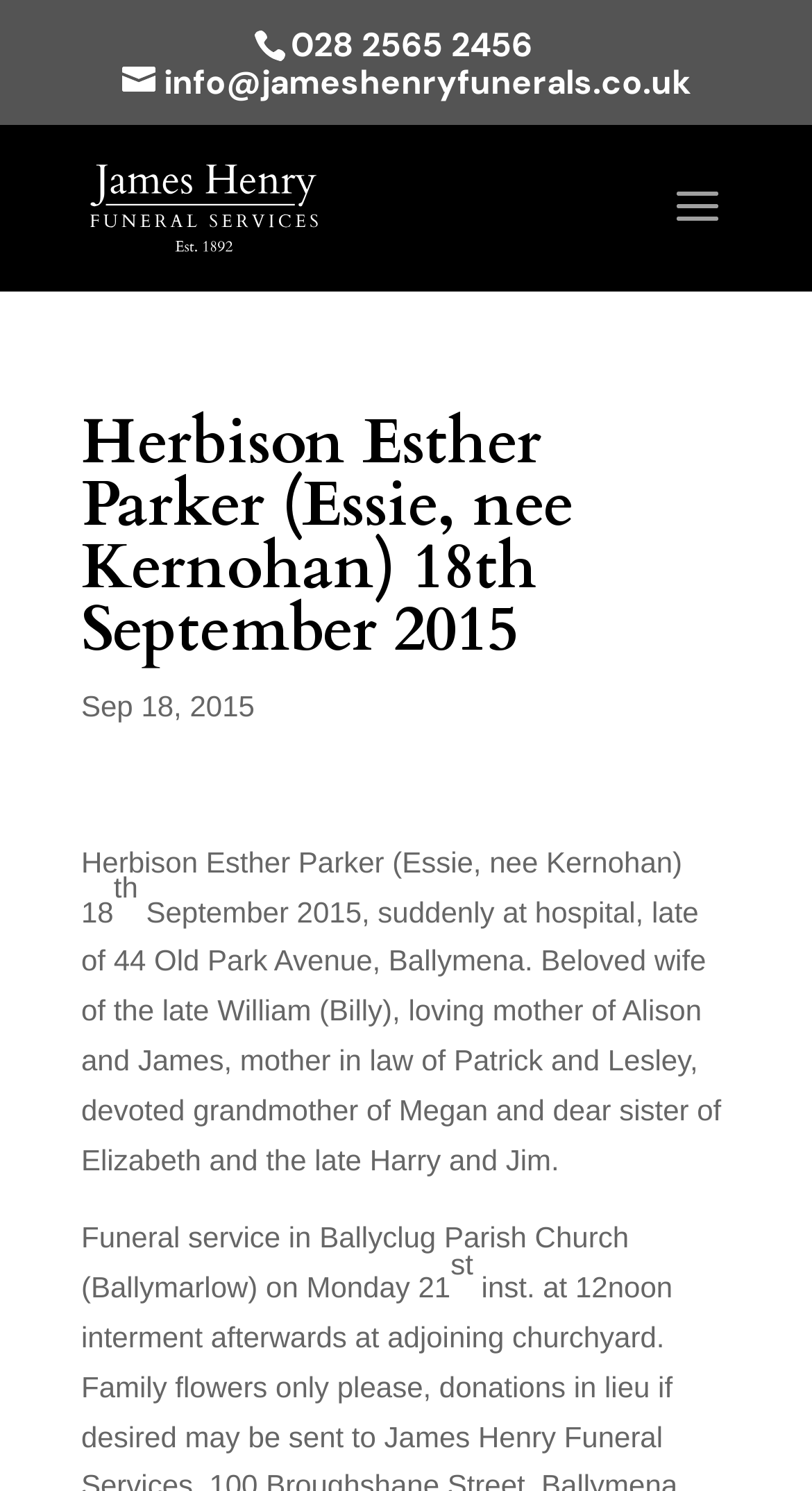What is the relationship of Alison to the deceased?
Could you answer the question with a detailed and thorough explanation?

According to the text, 'Beloved wife of the late William (Billy), loving mother of Alison and James', Alison is the daughter of the deceased.